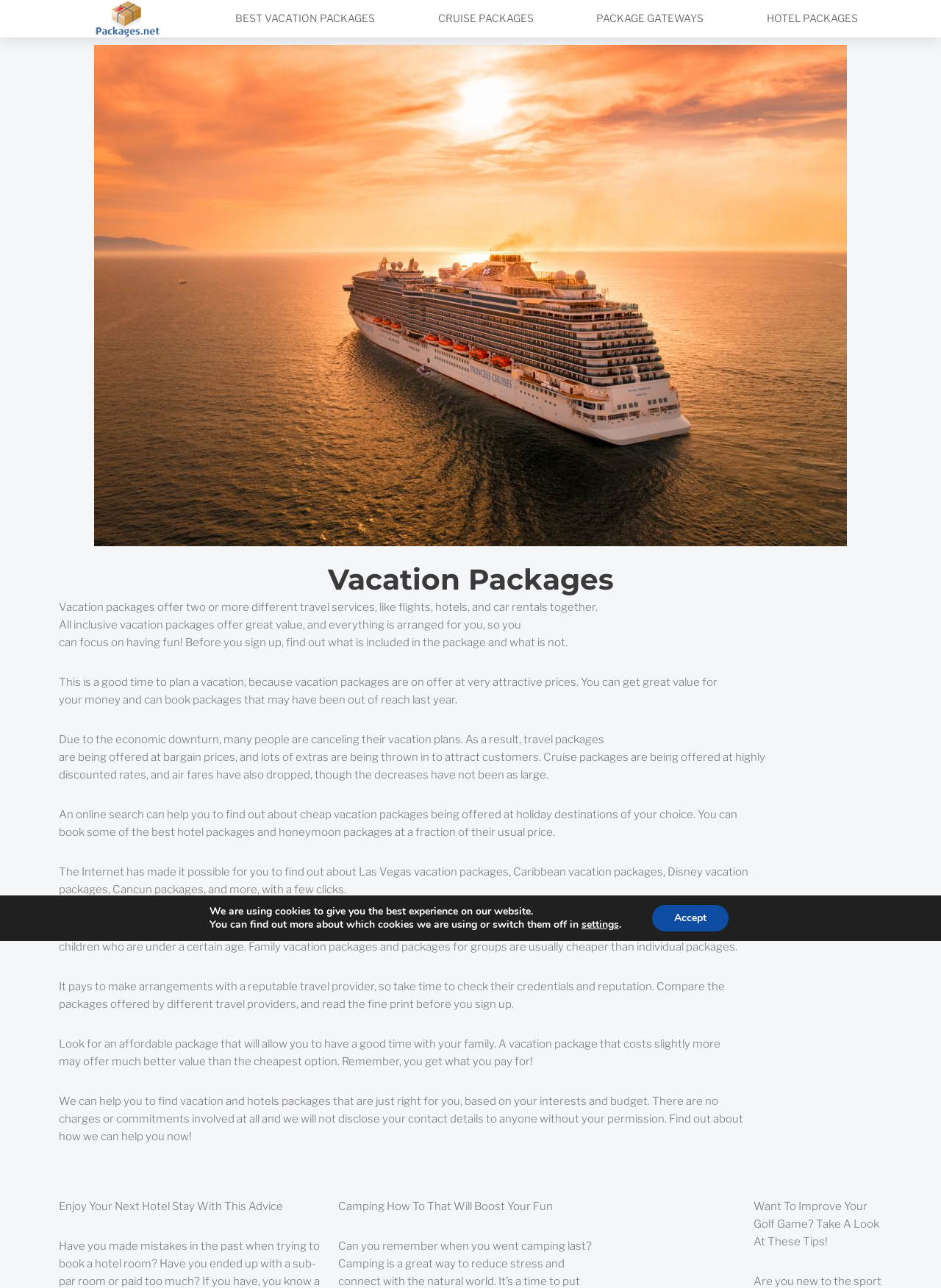What is the primary heading on this webpage?

The Best Advice For Traveling That Isn’t Confusing